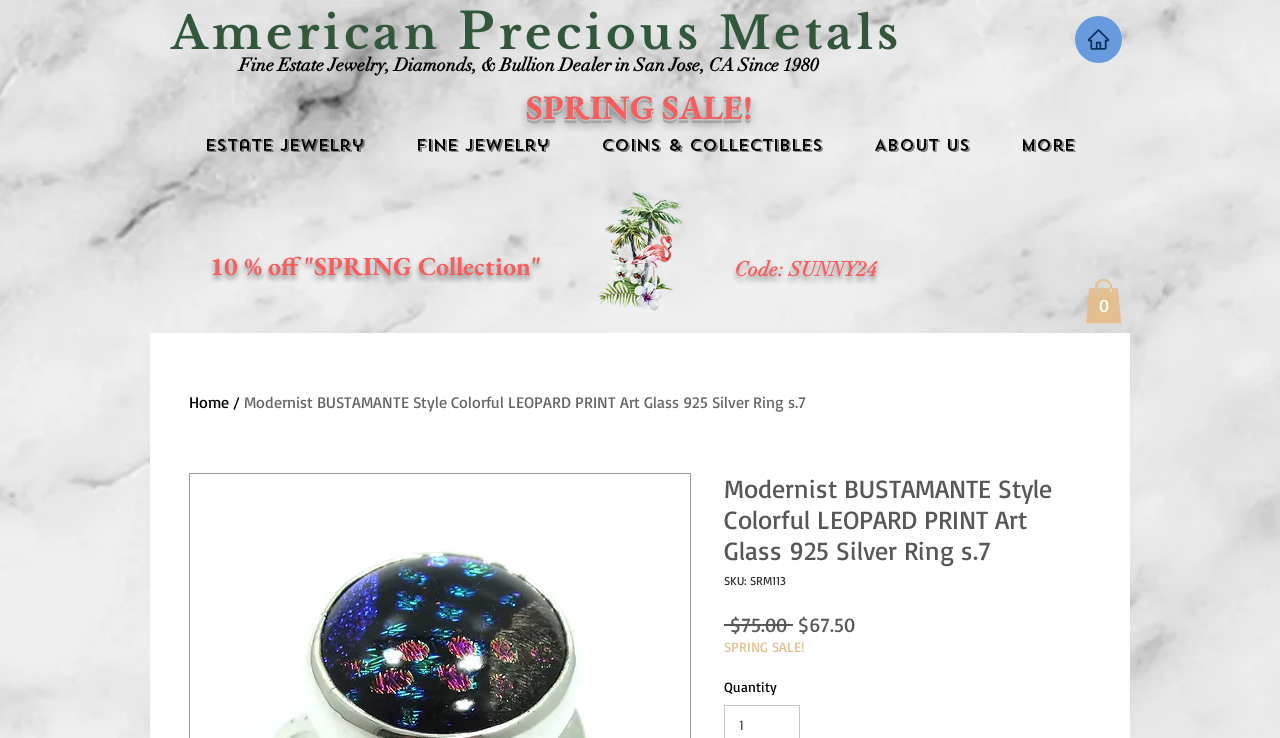Can you find the bounding box coordinates for the element that needs to be clicked to execute this instruction: "Search for 'SPRING Collection'"? The coordinates should be given as four float numbers between 0 and 1, i.e., [left, top, right, bottom].

[0.164, 0.337, 0.423, 0.381]